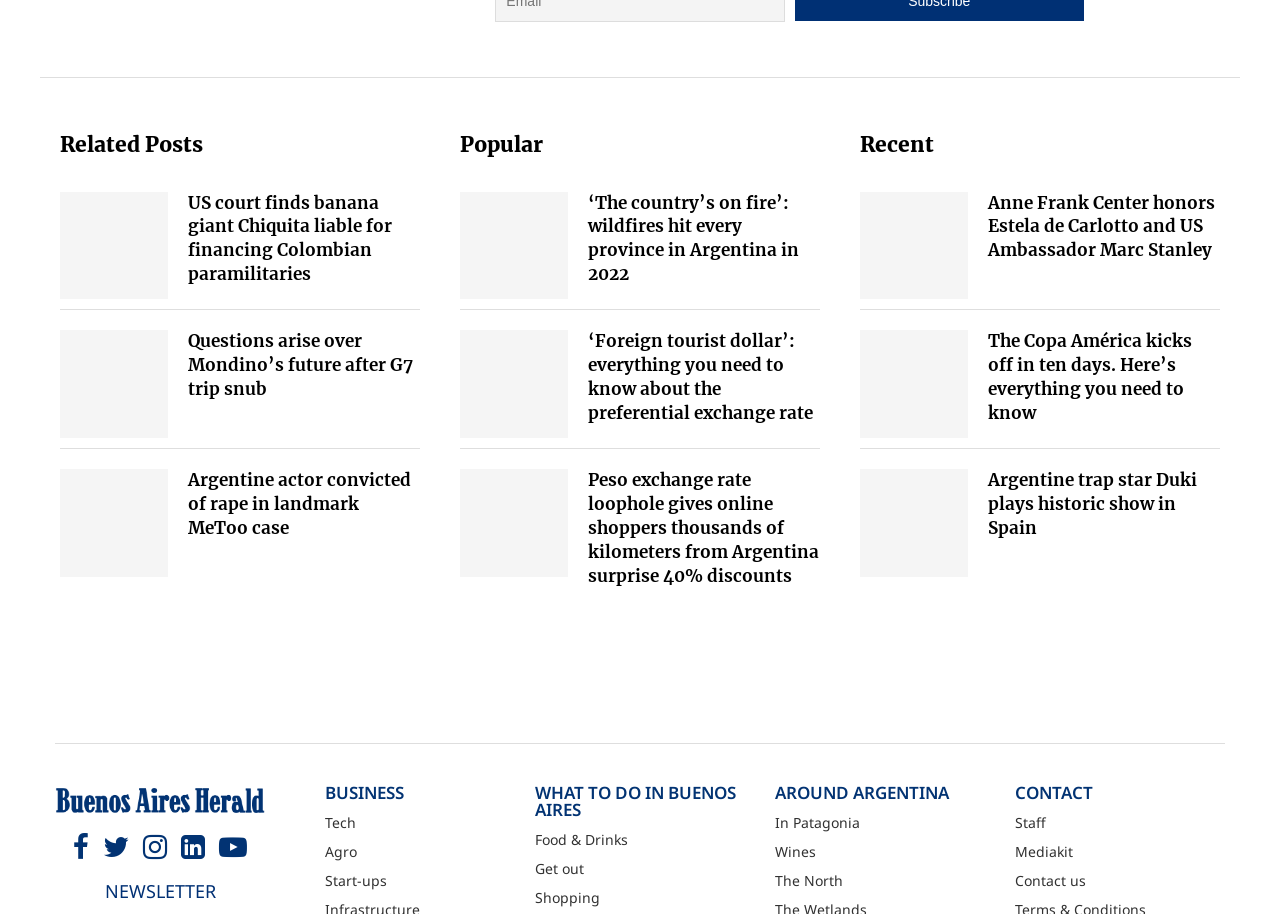What is the topic of the first link under 'Recent'? Examine the screenshot and reply using just one word or a brief phrase.

Anne Frank Center honors Estela de Carlotto and US Ambassador Marc Stanley